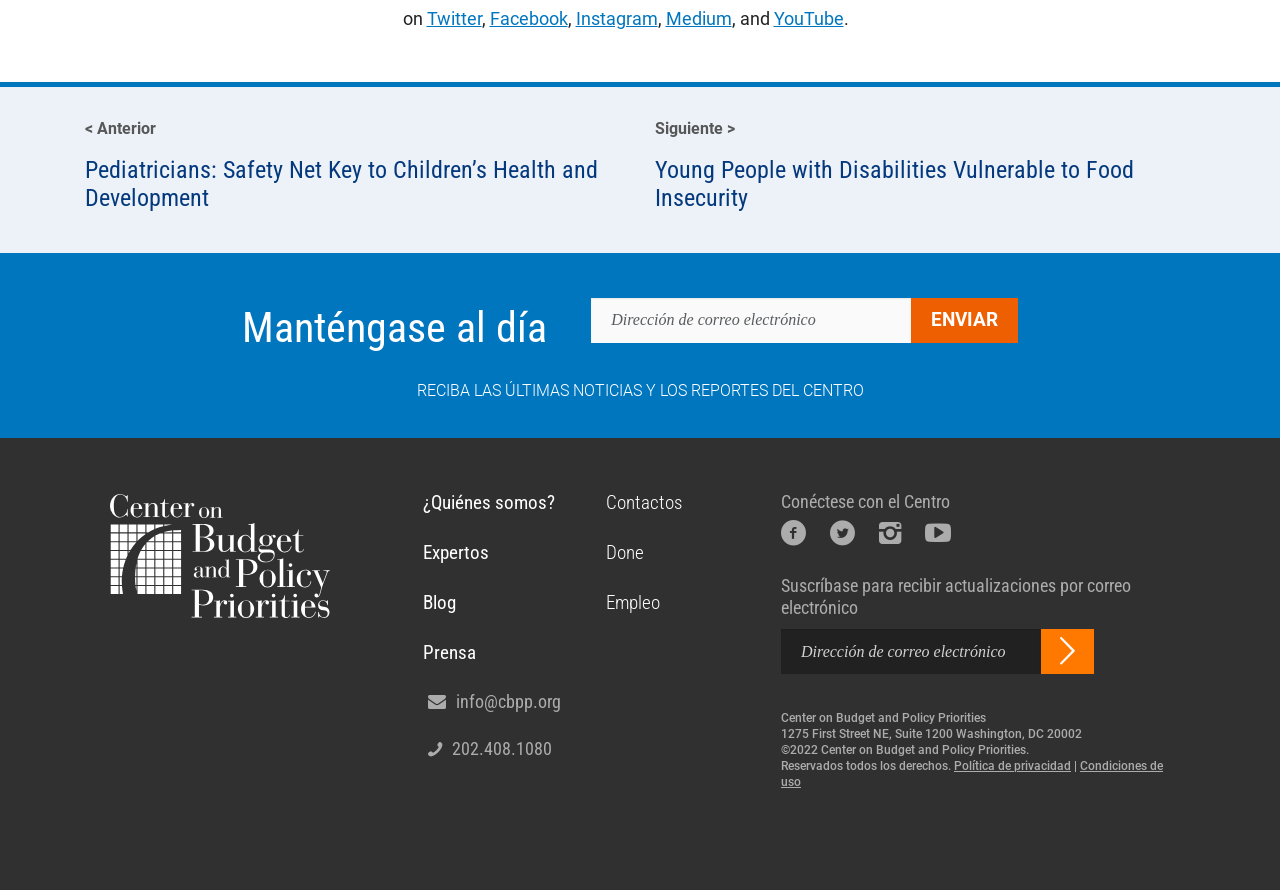Pinpoint the bounding box coordinates of the area that should be clicked to complete the following instruction: "Click on Contactos". The coordinates must be given as four float numbers between 0 and 1, i.e., [left, top, right, bottom].

[0.461, 0.543, 0.583, 0.588]